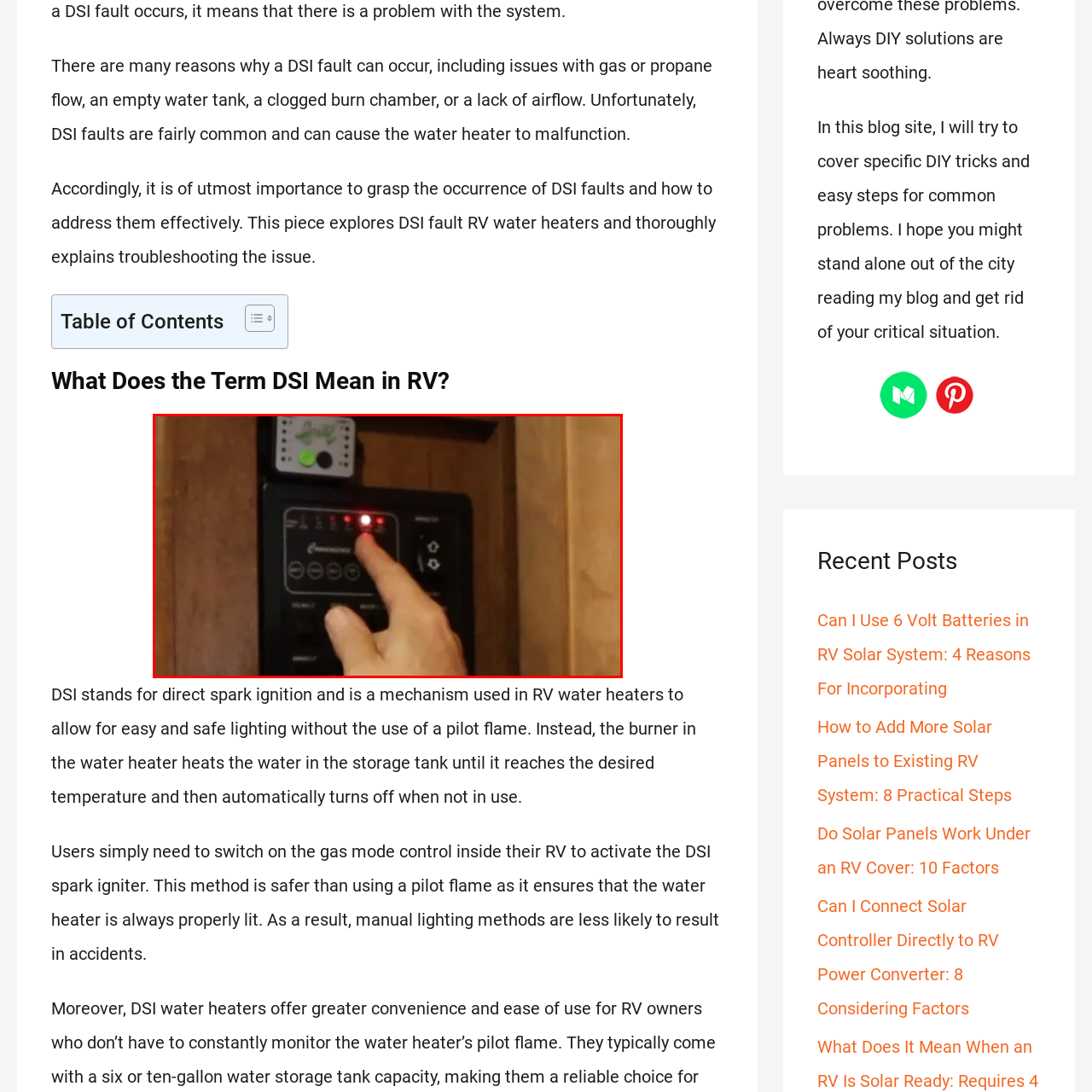Thoroughly describe the scene within the red-bordered area of the image.

The image depicts a close-up view of a control panel for an RV water heater, specifically showcasing the direct spark ignition (DSI) system. A hand is poised above the panel, activating one of the buttons, while several indicator lights are illuminated in red, suggesting the system's current operational status. Above the control panel is a small electronic module with green and red lights, likely indicating additional performance metrics or settings. This setup is crucial for monitoring and managing the water heater's functionality, ensuring efficient operation and safety during use. The use of DSI technology eliminates the need for a pilot flame, providing a straightforward and safe method for lighting the burner.